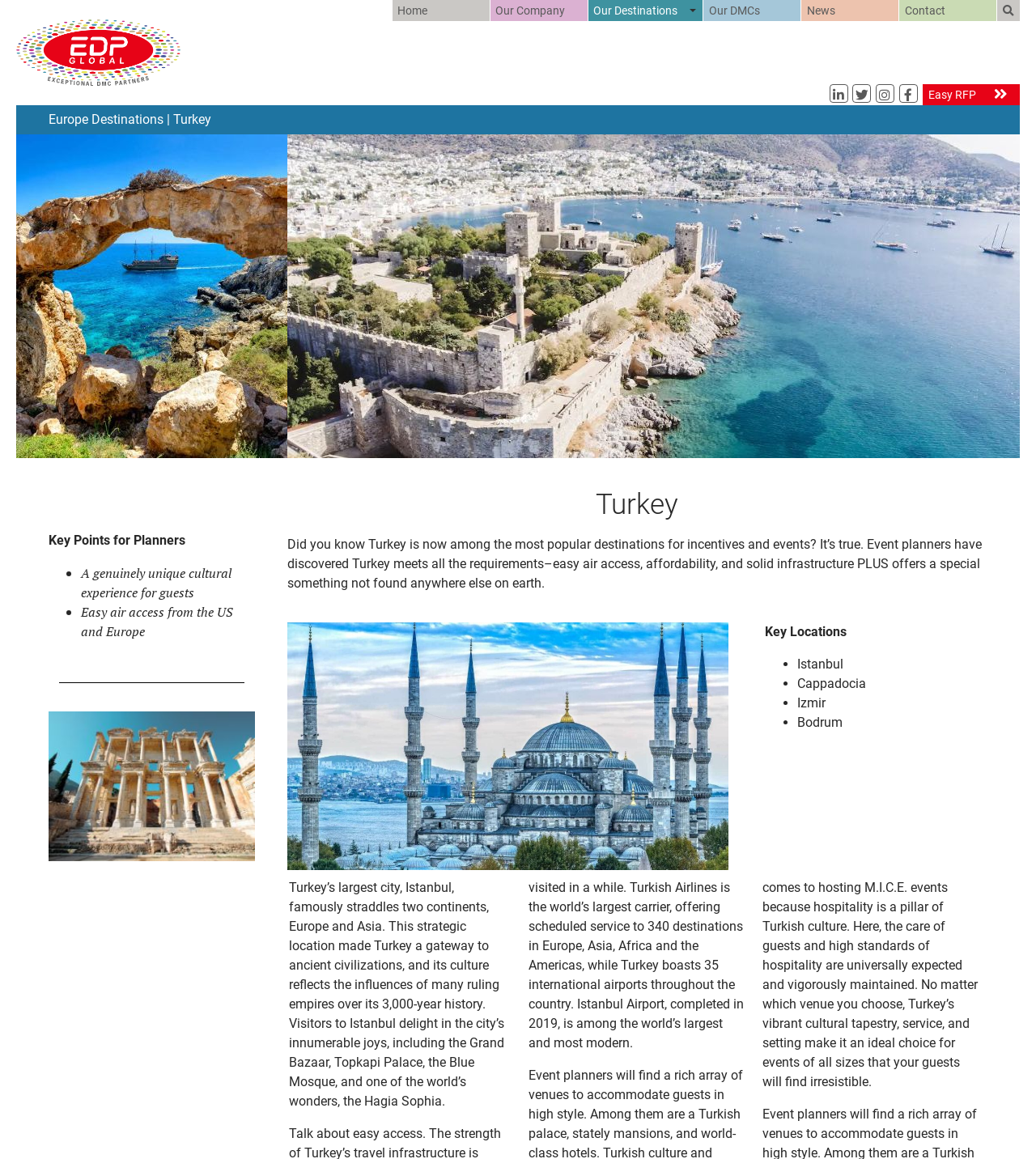Provide the bounding box coordinates, formatted as (top-left x, top-left y, bottom-right x, bottom-right y), with all values being floating point numbers between 0 and 1. Identify the bounding box of the UI element that matches the description: Easy RFP

[0.891, 0.072, 0.984, 0.091]